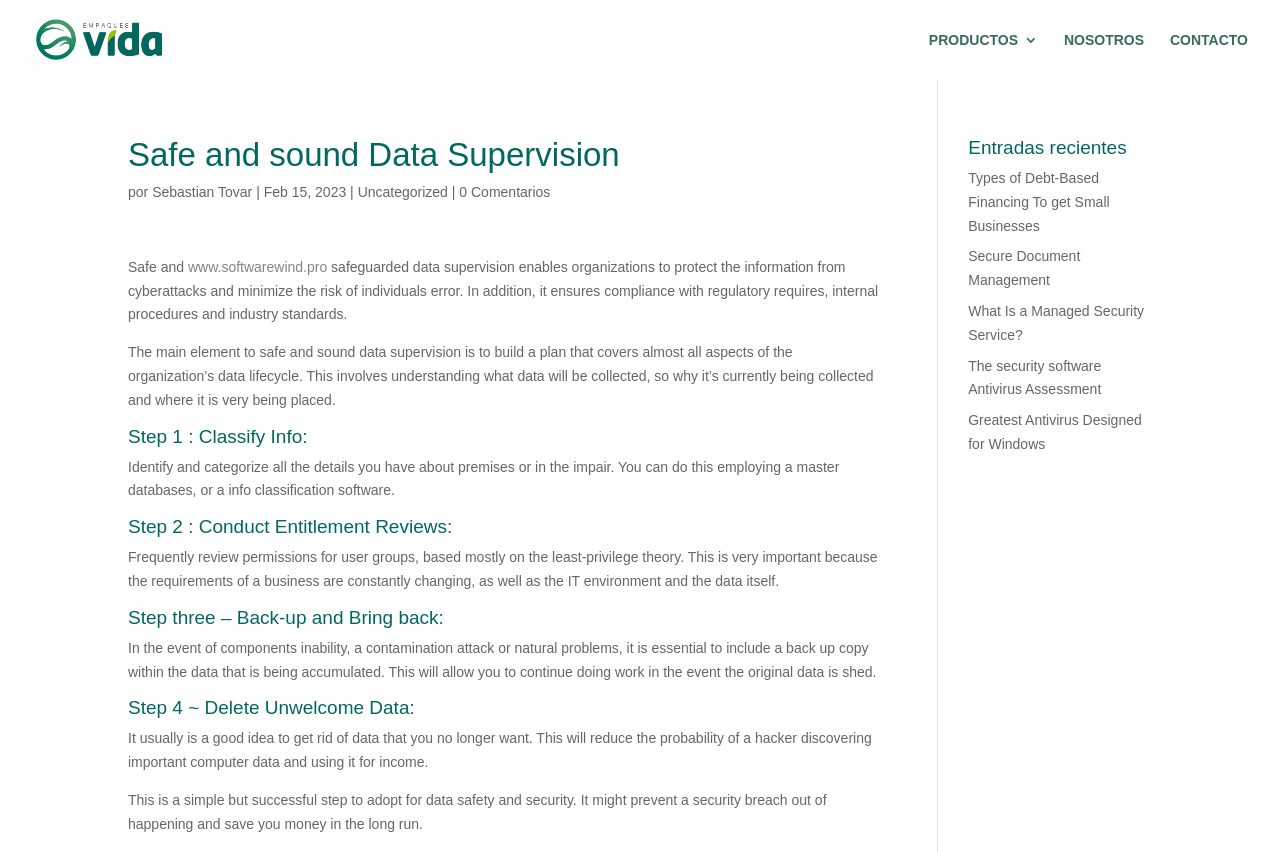Pinpoint the bounding box coordinates for the area that should be clicked to perform the following instruction: "Click on the Empaques Vida SAS link".

[0.027, 0.035, 0.127, 0.055]